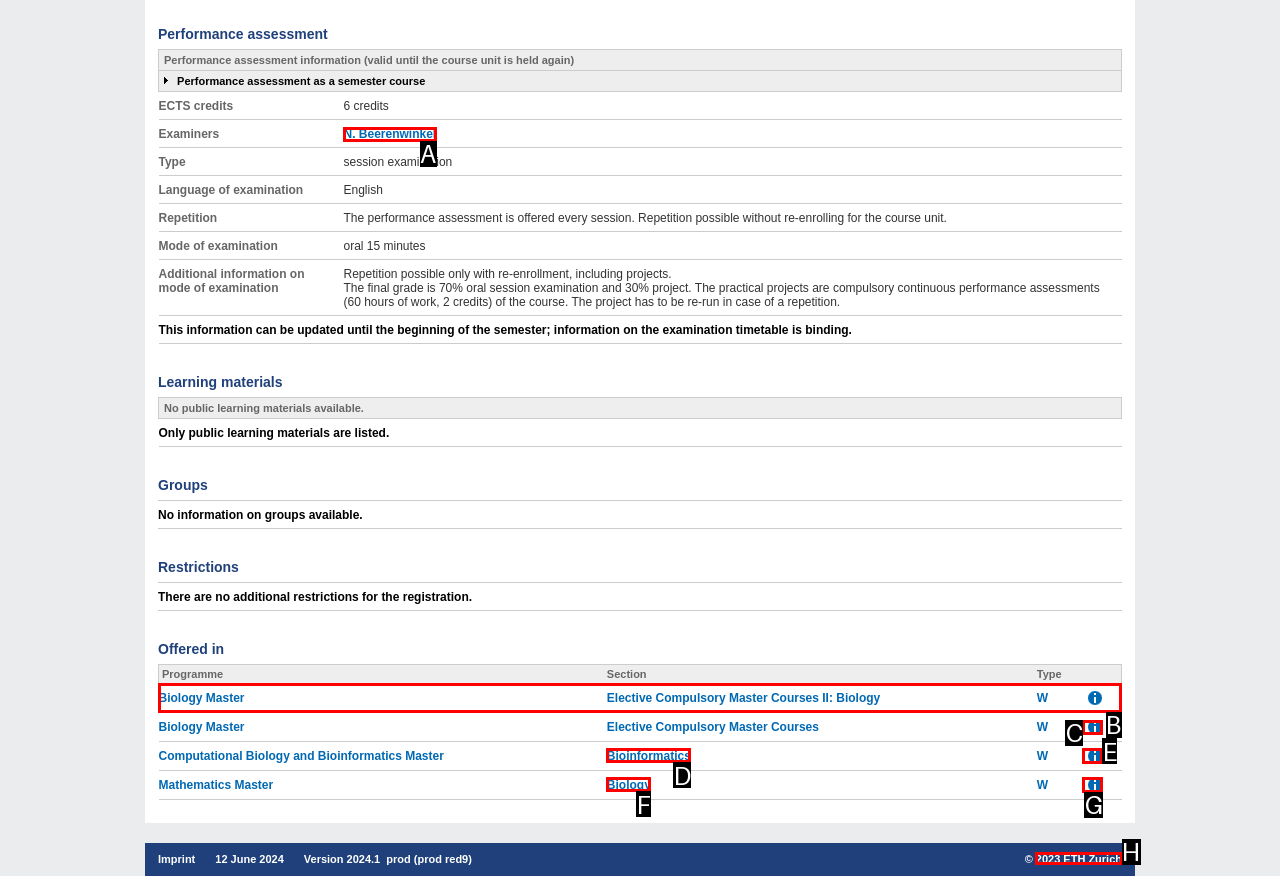Determine the letter of the element to click to accomplish this task: Explore offered programmes. Respond with the letter.

B